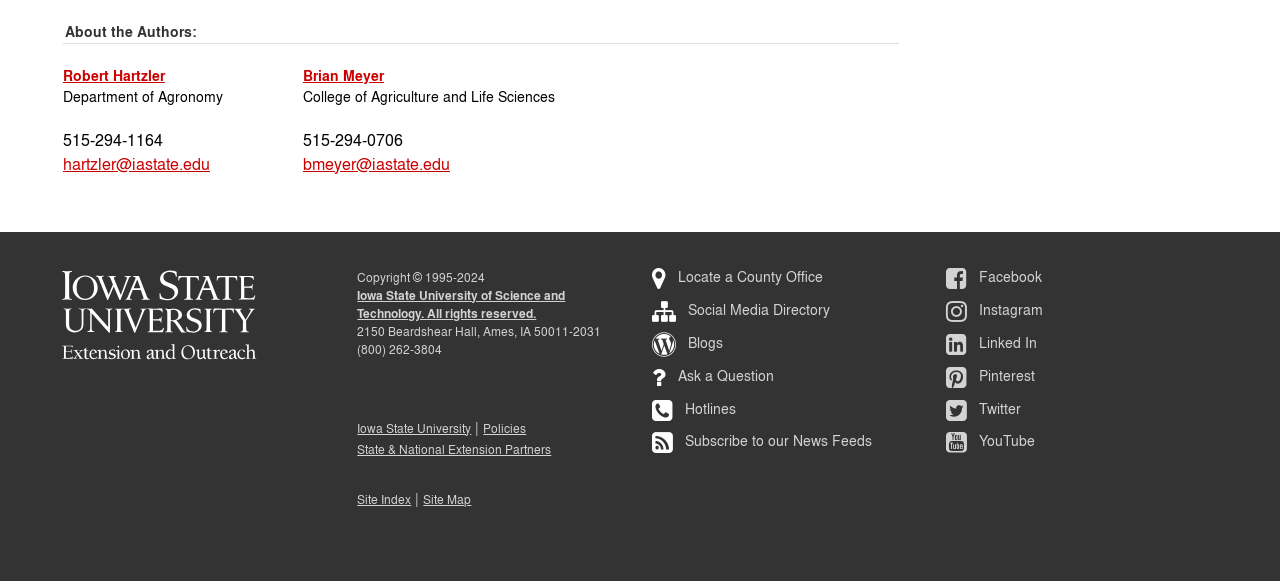What is the copyright year range?
Based on the image, respond with a single word or phrase.

1995-2024